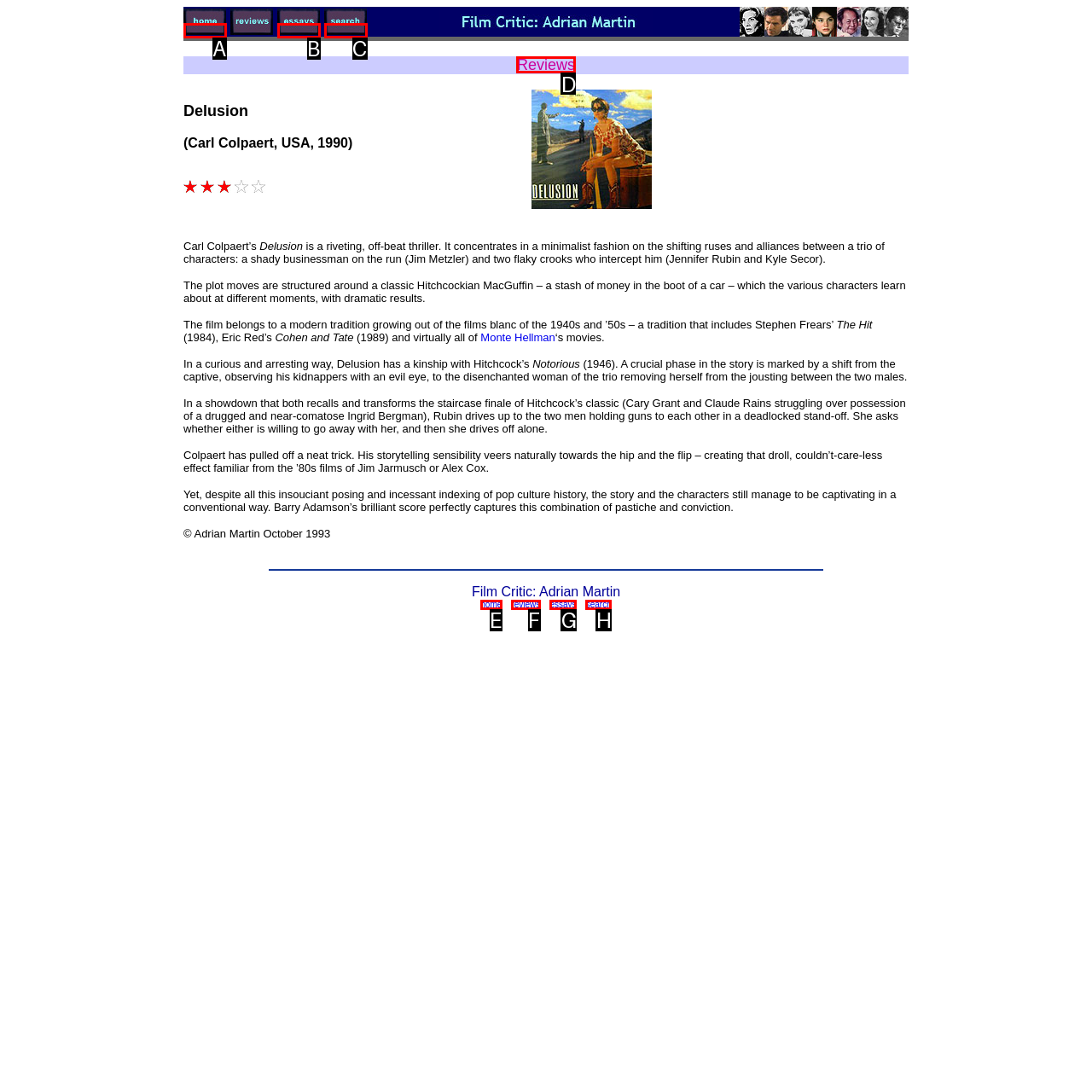Which HTML element should be clicked to fulfill the following task: read film critic Adrian Martin's review?
Reply with the letter of the appropriate option from the choices given.

D